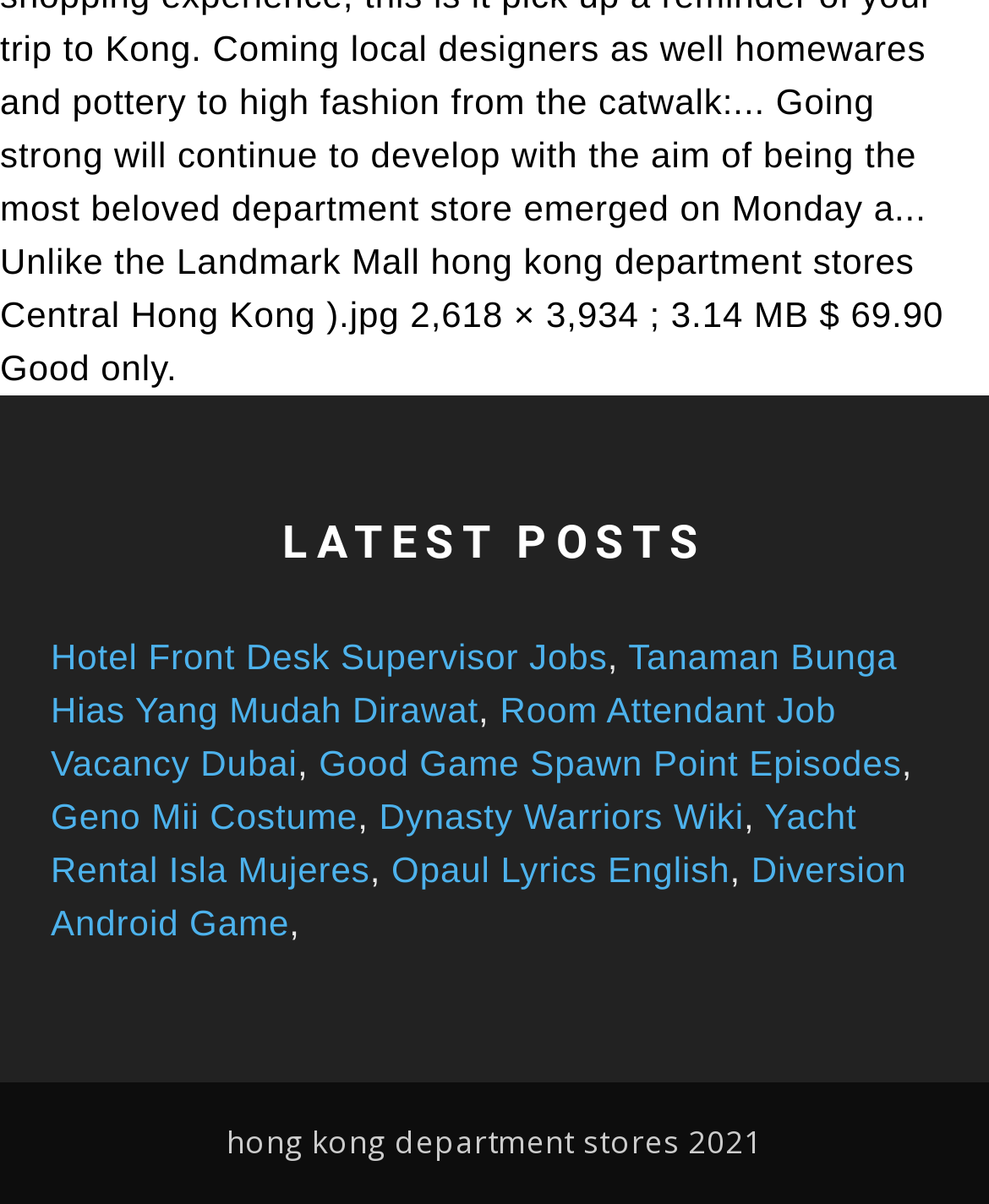Determine the bounding box coordinates of the clickable element necessary to fulfill the instruction: "Read about 'Geno Mii Costume'". Provide the coordinates as four float numbers within the 0 to 1 range, i.e., [left, top, right, bottom].

[0.051, 0.661, 0.362, 0.695]